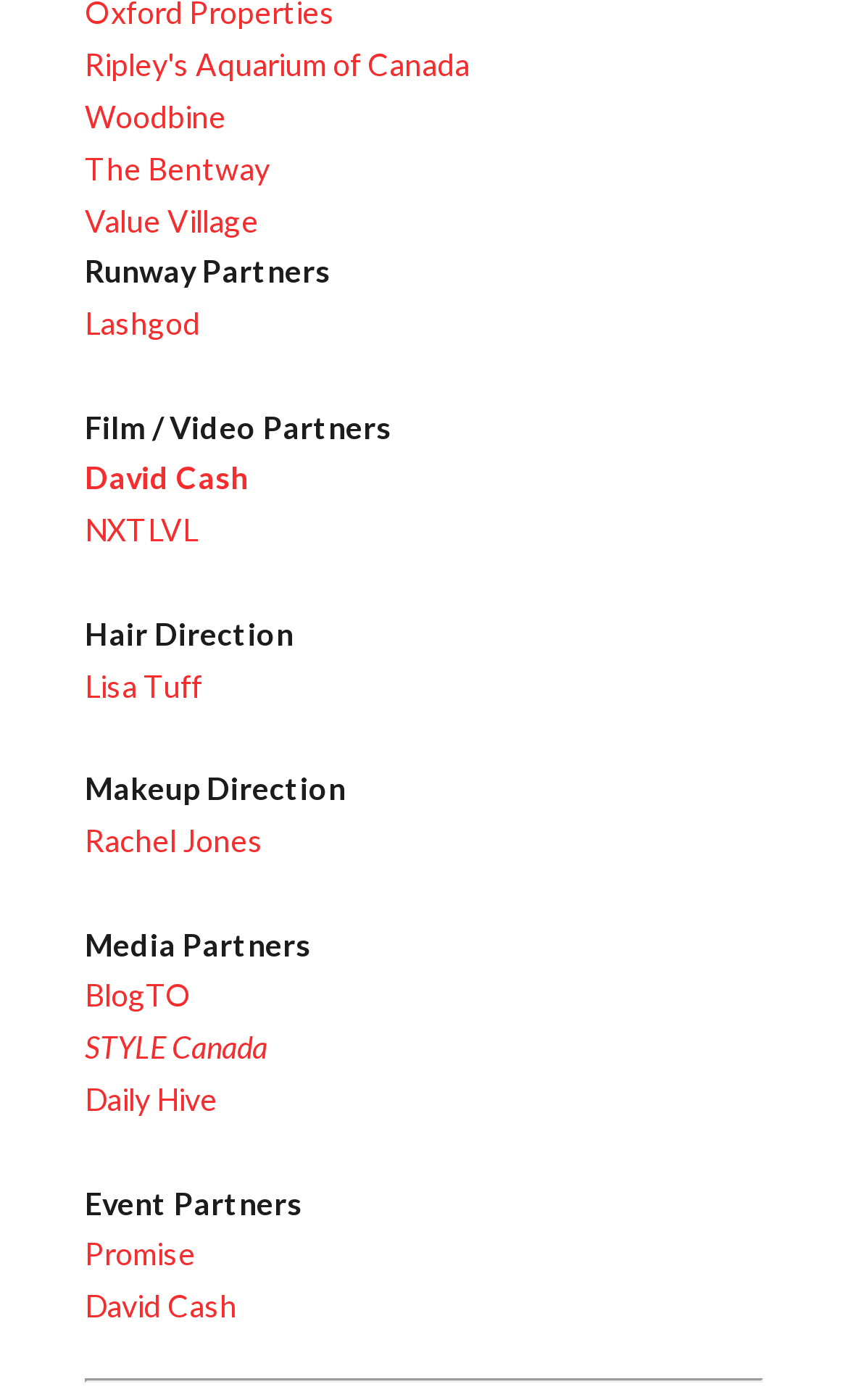What is the last category on the webpage?
From the screenshot, supply a one-word or short-phrase answer.

Event Partners